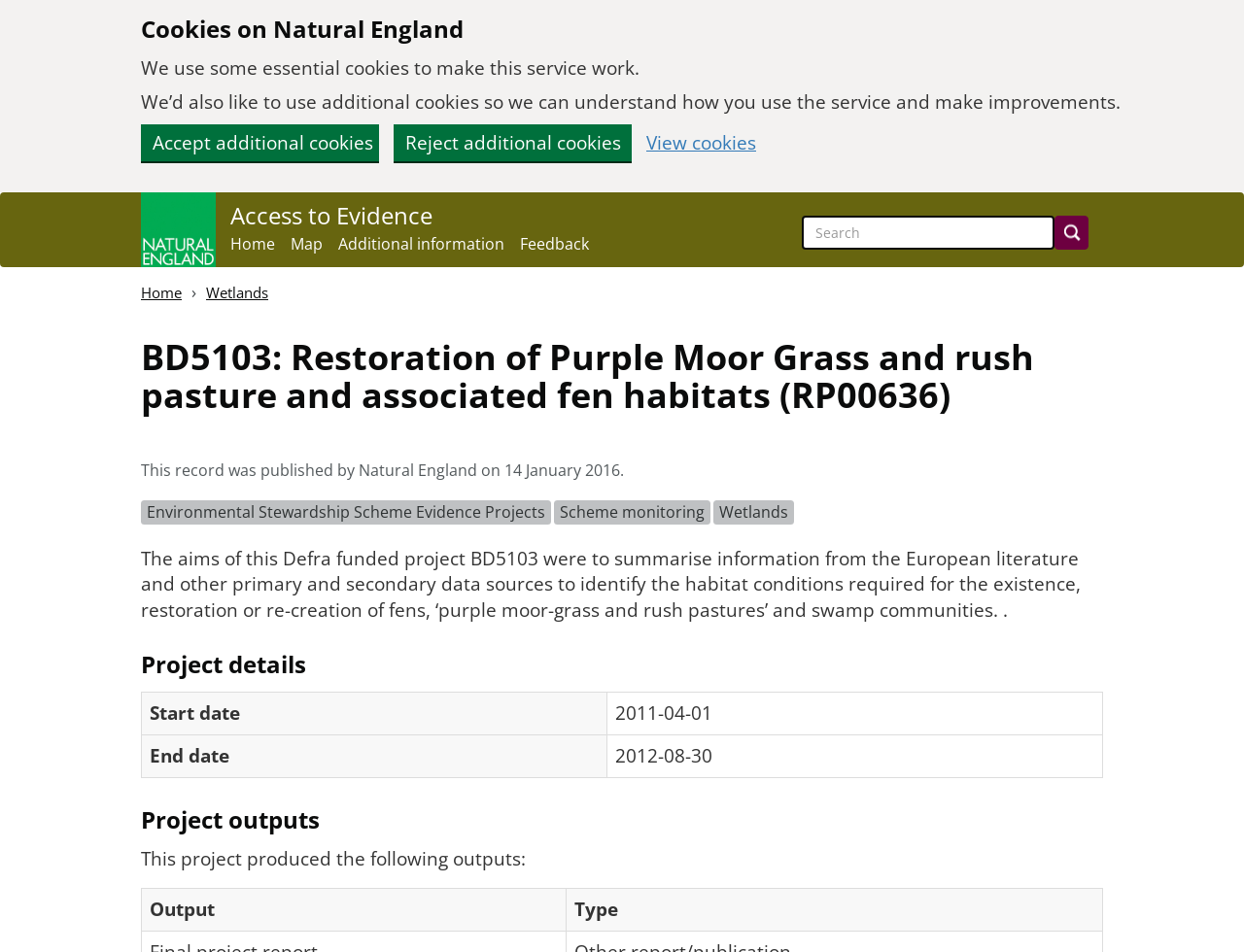Based on the visual content of the image, answer the question thoroughly: What is the start date of the project?

The start date of the project can be found in the table under the 'Project details' heading, in the row with the 'Start date' column header.